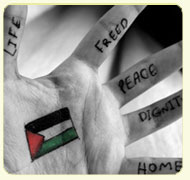Offer a detailed narrative of the scene shown in the image.

The image features a hand displaying a poignant message through both visual and textual elements. The palm is adorned with the colors of the Palestinian flag, prominently featuring a red triangle, black, white, and green stripes. Surrounding the flag are handwritten words that evoke powerful sentiments: "LIFE," "FREED," "PEACE," "DIGNITY," and "HOME." This symbolic representation communicates a deep longing for freedom, dignity, and peace, reflecting the aspirations of many for justice and recognition. The combination of the flag and the words encapsulates a narrative of resilience and hope within the context of Palestinian identity and struggle. The monochromatic background enhances the focus on the hand, making the message even more striking and meaningful.